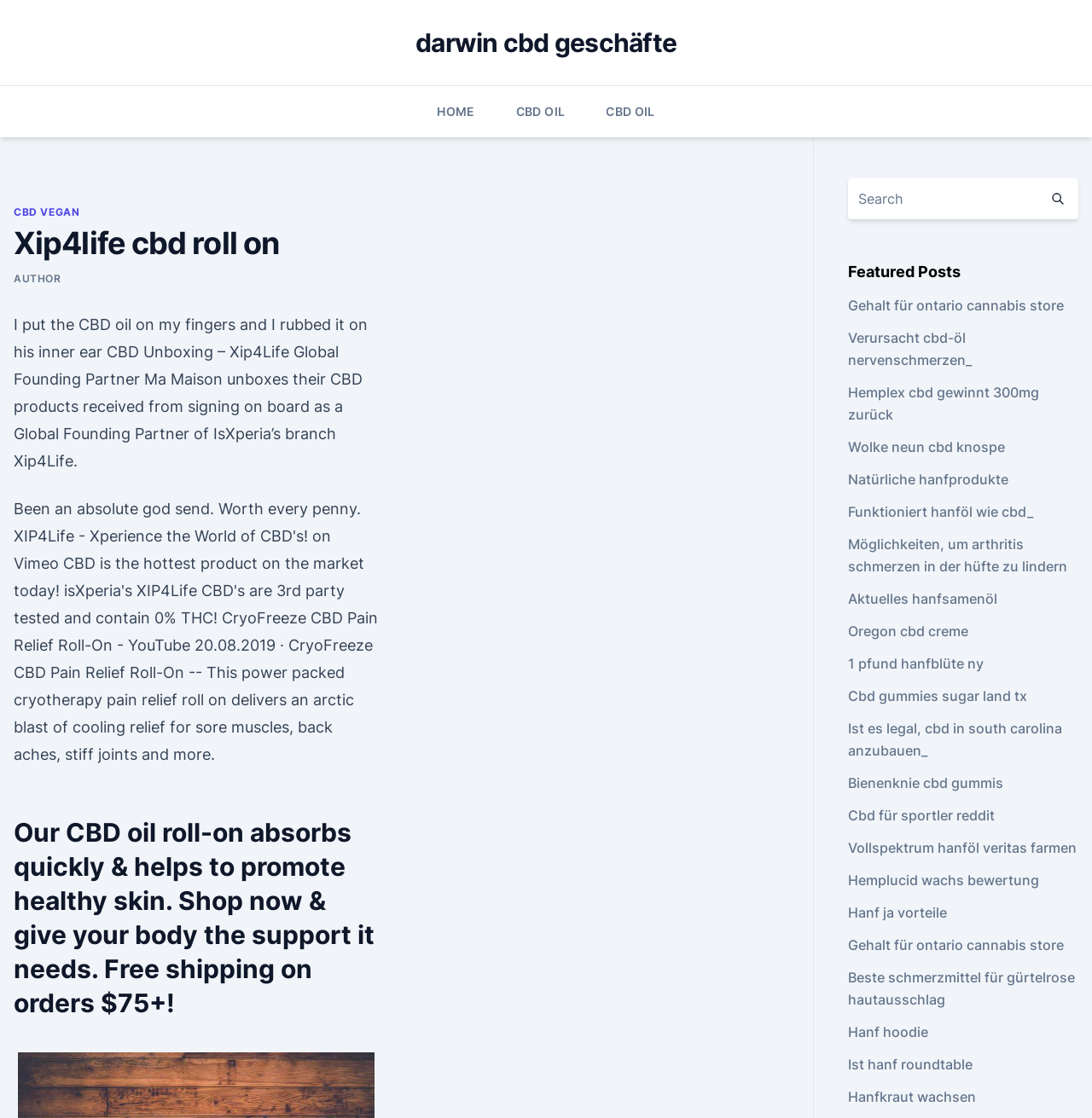What is the topic of the featured post?
Kindly give a detailed and elaborate answer to the question.

The featured posts section contains links with titles such as 'Möglichkeiten, um arthritis schmerzen in der hüfte zu lindern' and 'Beste schmerzmittel für gürtelrose hautausschlag'. These titles suggest that the topic of the featured posts is related to CBD and health.